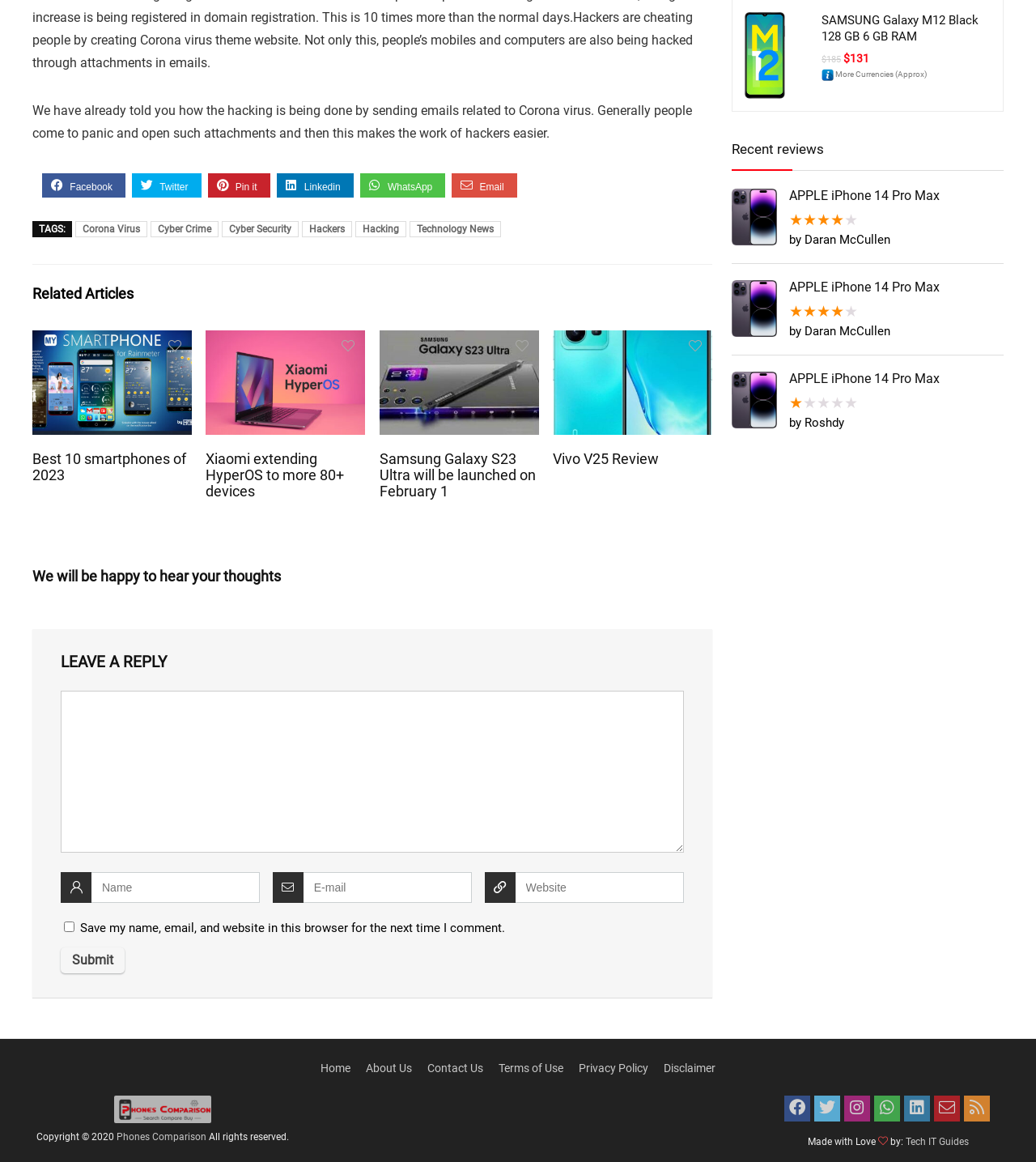Specify the bounding box coordinates of the area that needs to be clicked to achieve the following instruction: "Learn about the company history".

None